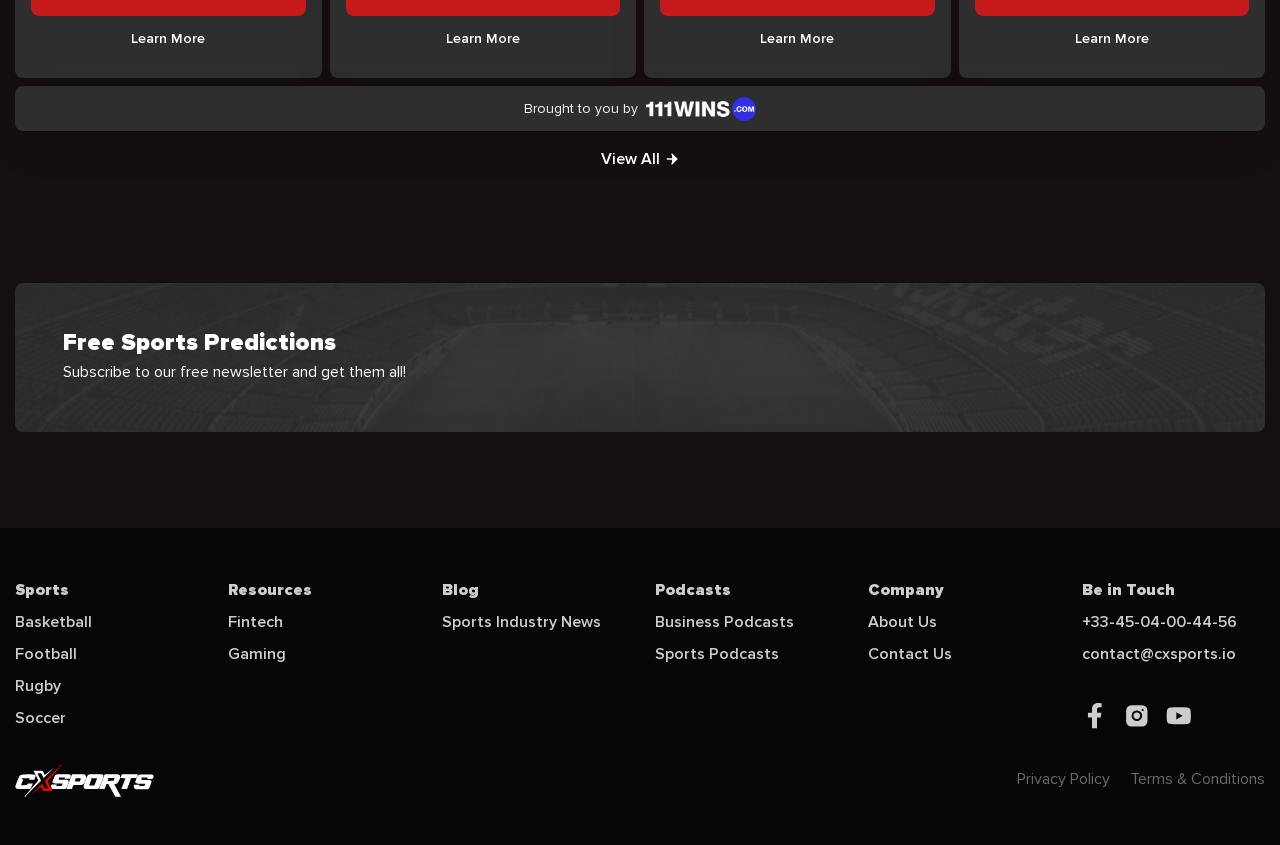What is the purpose of the 'Subscribe to our free newsletter' section?
Look at the image and construct a detailed response to the question.

The section has a header 'Subscribe to our free newsletter and get them all!' and a background image with a subscribe block, indicating that the purpose of this section is to encourage users to subscribe to a newsletter to receive free sports predictions.